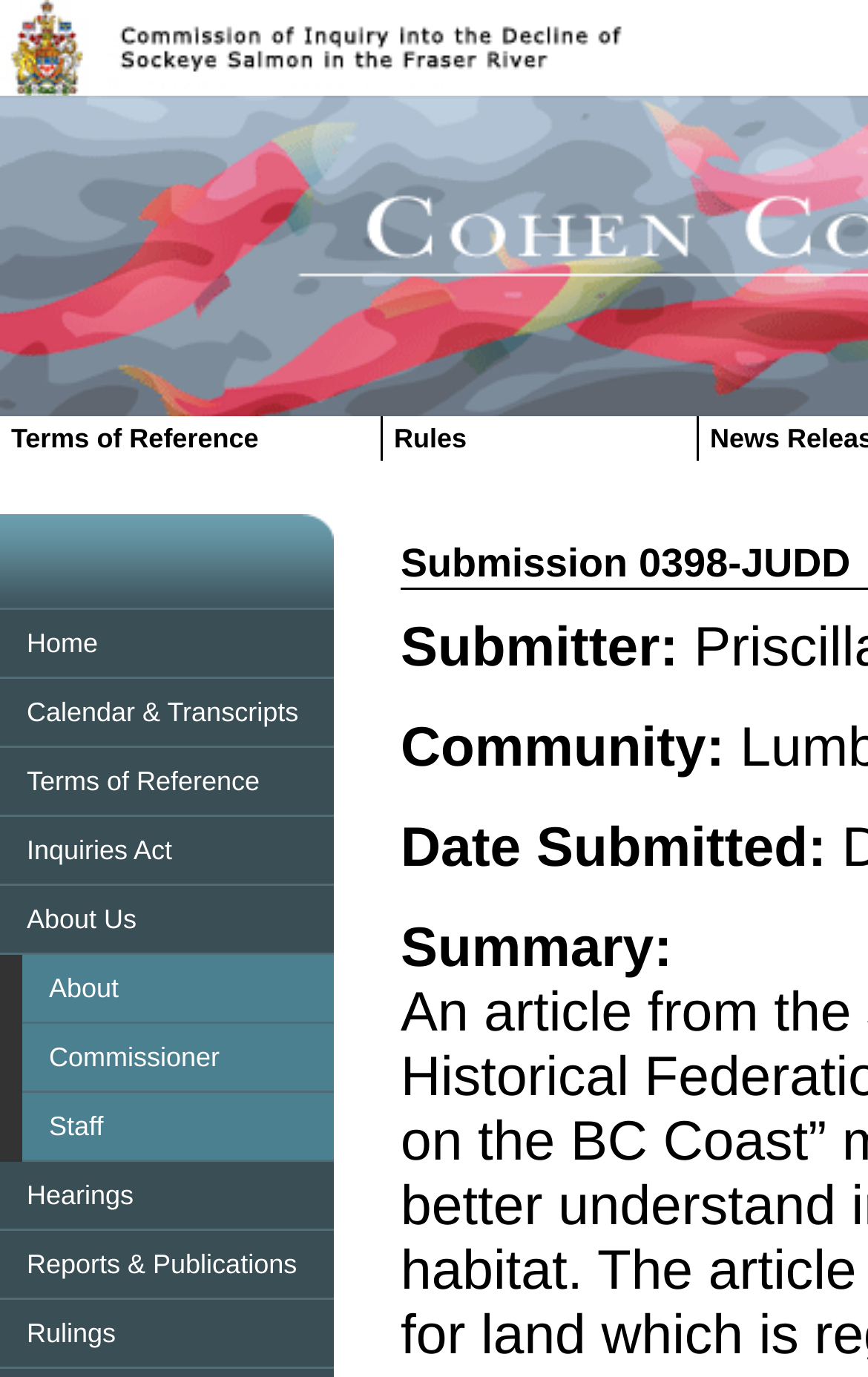Specify the bounding box coordinates of the area to click in order to follow the given instruction: "View terms of reference."

[0.013, 0.307, 0.298, 0.33]